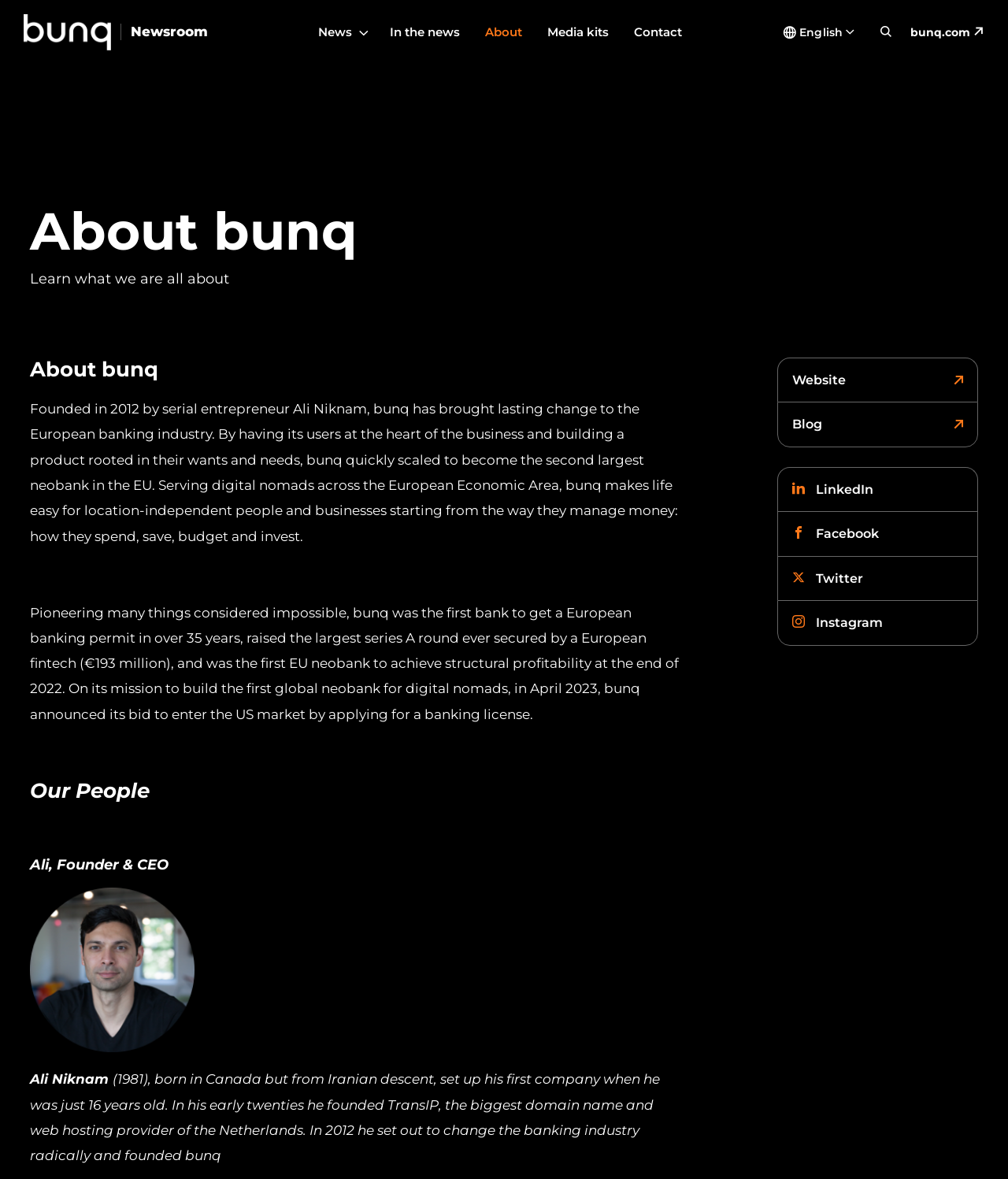Look at the image and give a detailed response to the following question: What is the purpose of bunq?

I inferred this by reading the text under the 'About bunq' heading, which states that bunq was founded to 'bring lasting change to the European banking industry'.